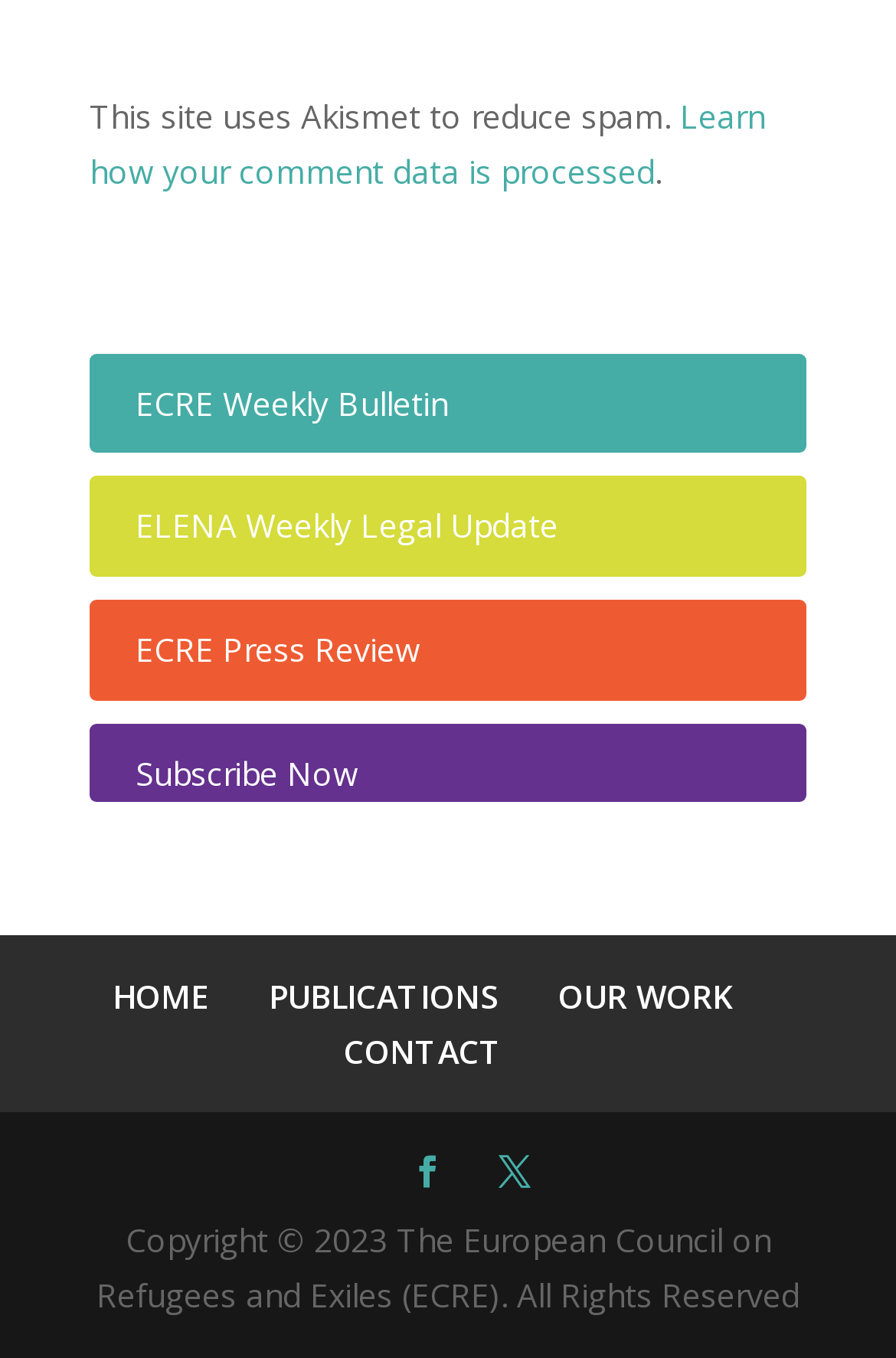How many main navigation links are there? Refer to the image and provide a one-word or short phrase answer.

4